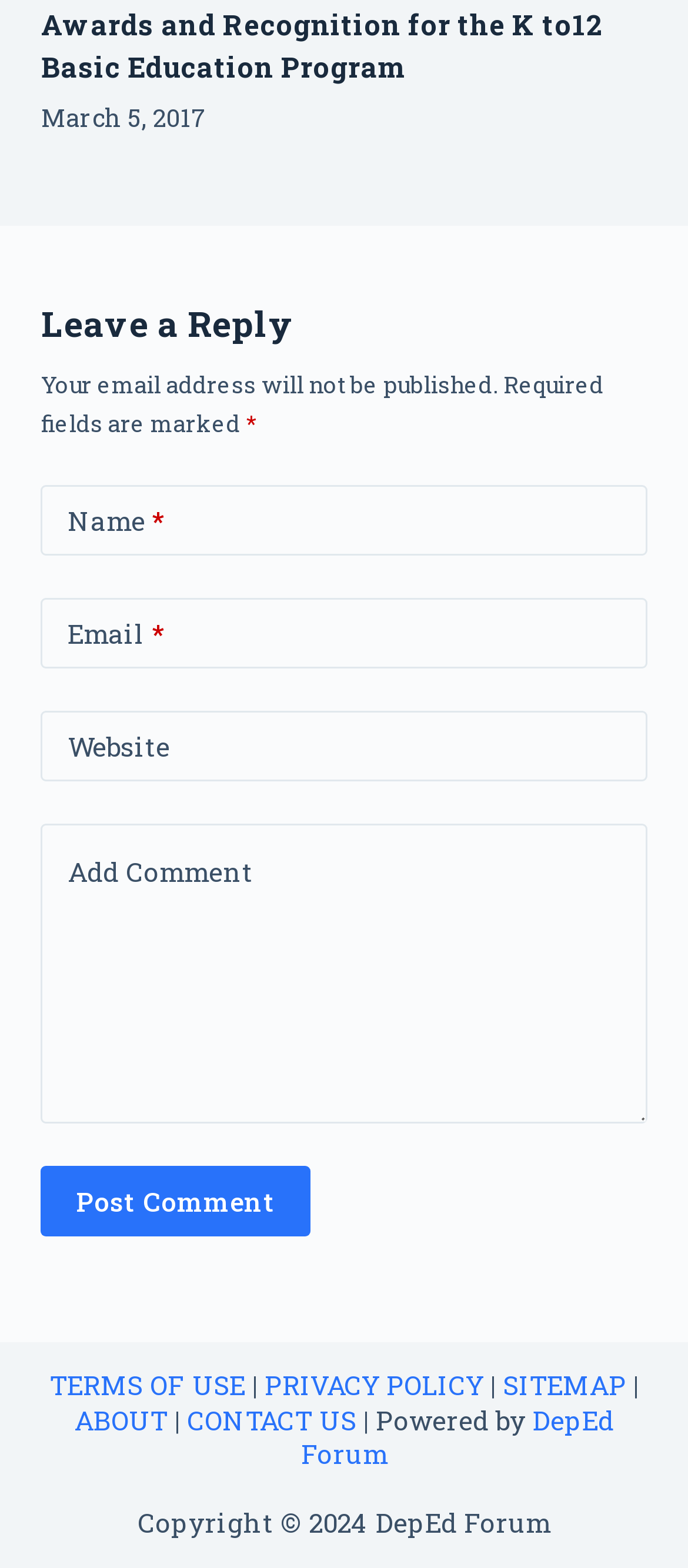Using the description: "SITEMAP", determine the UI element's bounding box coordinates. Ensure the coordinates are in the format of four float numbers between 0 and 1, i.e., [left, top, right, bottom].

[0.731, 0.872, 0.91, 0.895]